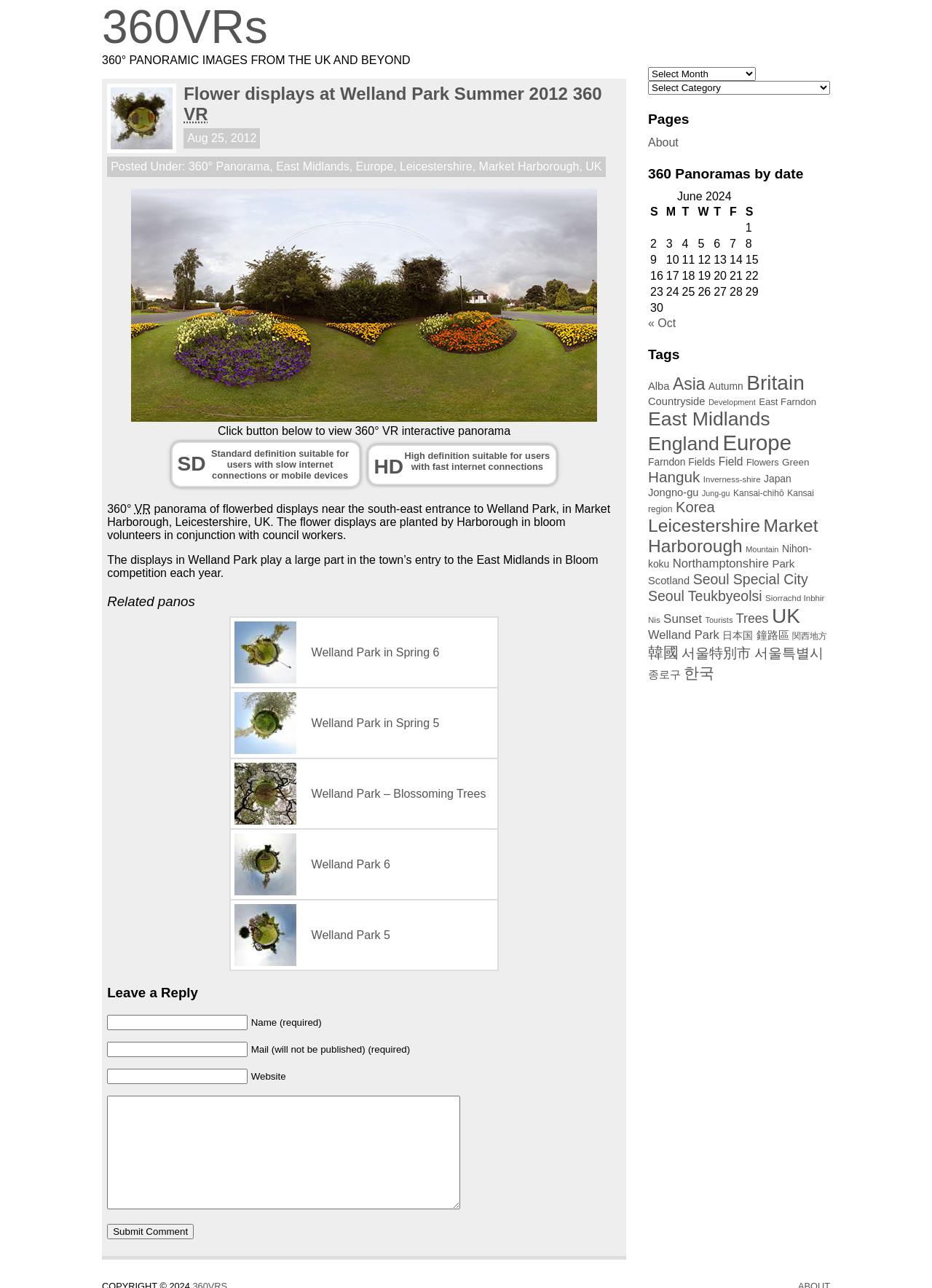Locate the bounding box coordinates of the area that needs to be clicked to fulfill the following instruction: "Leave a reply". The coordinates should be in the format of four float numbers between 0 and 1, namely [left, top, right, bottom].

[0.115, 0.765, 0.666, 0.777]